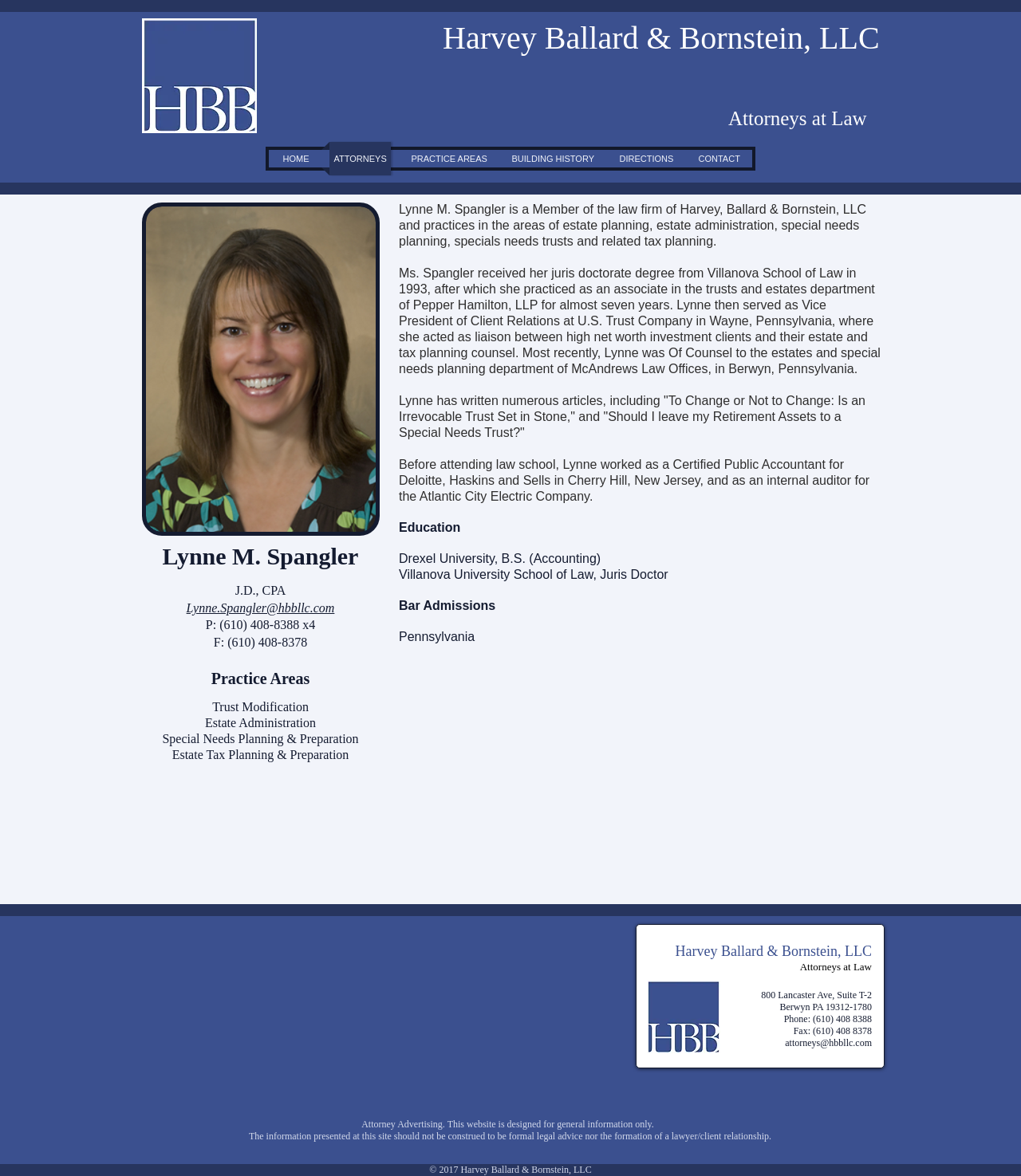Generate a comprehensive caption for the webpage you are viewing.

This webpage is about Lynne M. Spangler, an attorney at Harvey Ballard & Bornstein, LLC. At the top of the page, there is a link to the left and a heading that reads "Harvey Ballard & Bornstein, LLC" to the right. Below this, there is a navigation menu with links to "HOME", "ATTORNEYS", "PRACTICE AREAS", "BUILDING HISTORY", "DIRECTIONS", and "CONTACT".

The main content of the page is divided into two sections. On the left, there is a section about Lynne M. Spangler, with a heading that reads "Lynne M. Spangler" and a subheading that reads "J.D., CPA". Below this, there is a link to her email address and phone and fax numbers. Further down, there is a list of her practice areas, including "Trust Modification", "Estate Administration", and "Special Needs Planning & Preparation".

On the right, there is a section that provides more information about Lynne M. Spangler's background and experience. There is a paragraph that describes her practice areas and a brief biography that mentions her education and work experience. Below this, there are sections that list her education, bar admissions, and publications.

At the bottom of the page, there is a footer section that contains the law firm's address, phone and fax numbers, and email address. There is also a disclaimer that states that the website is for general information only and should not be construed as formal legal advice. Finally, there is a copyright notice that reads "© 2017 Harvey Ballard & Bornstein, LLC".